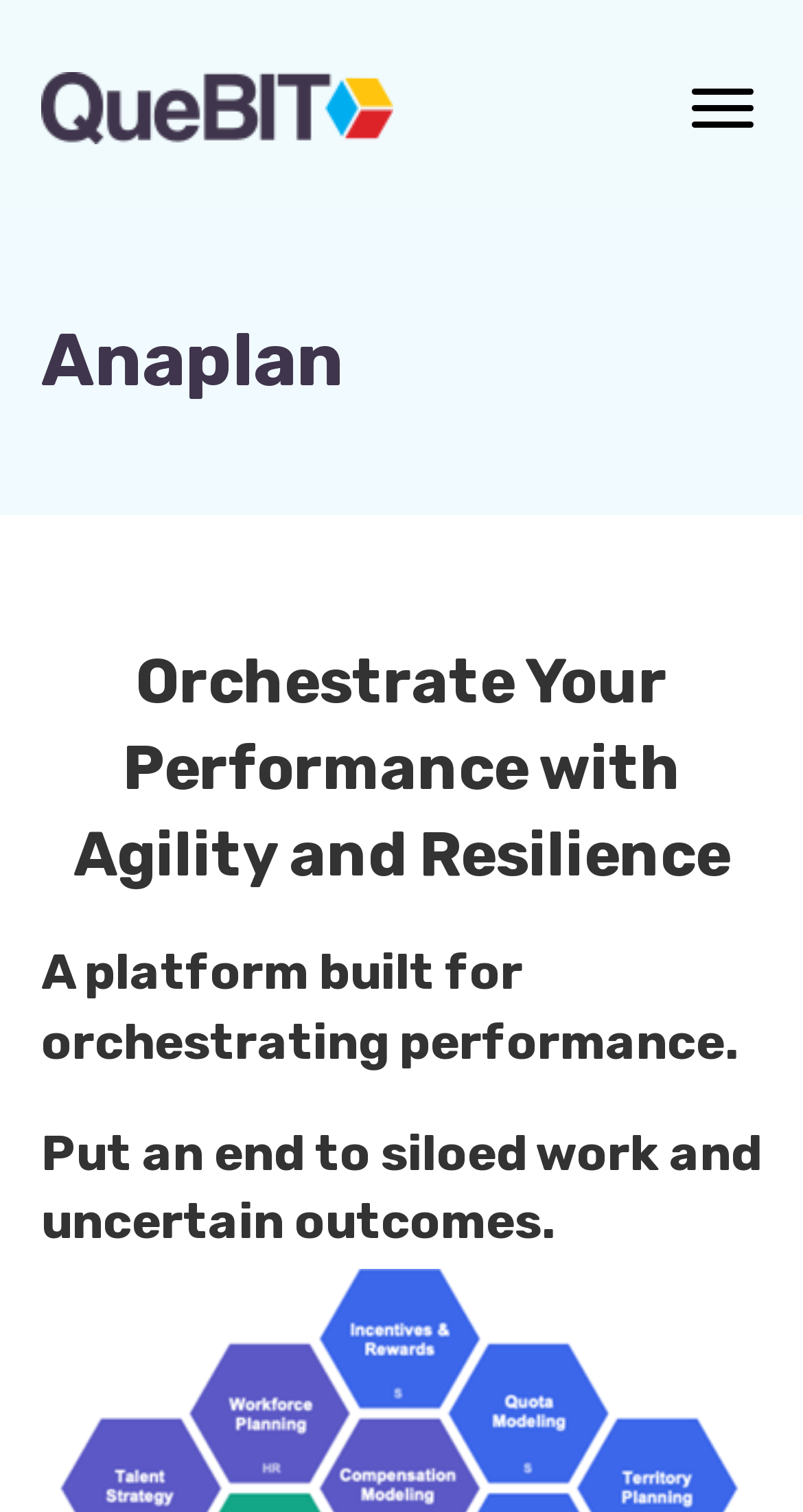Answer this question using a single word or a brief phrase:
What is the logo on the top left corner?

Quebit Logo